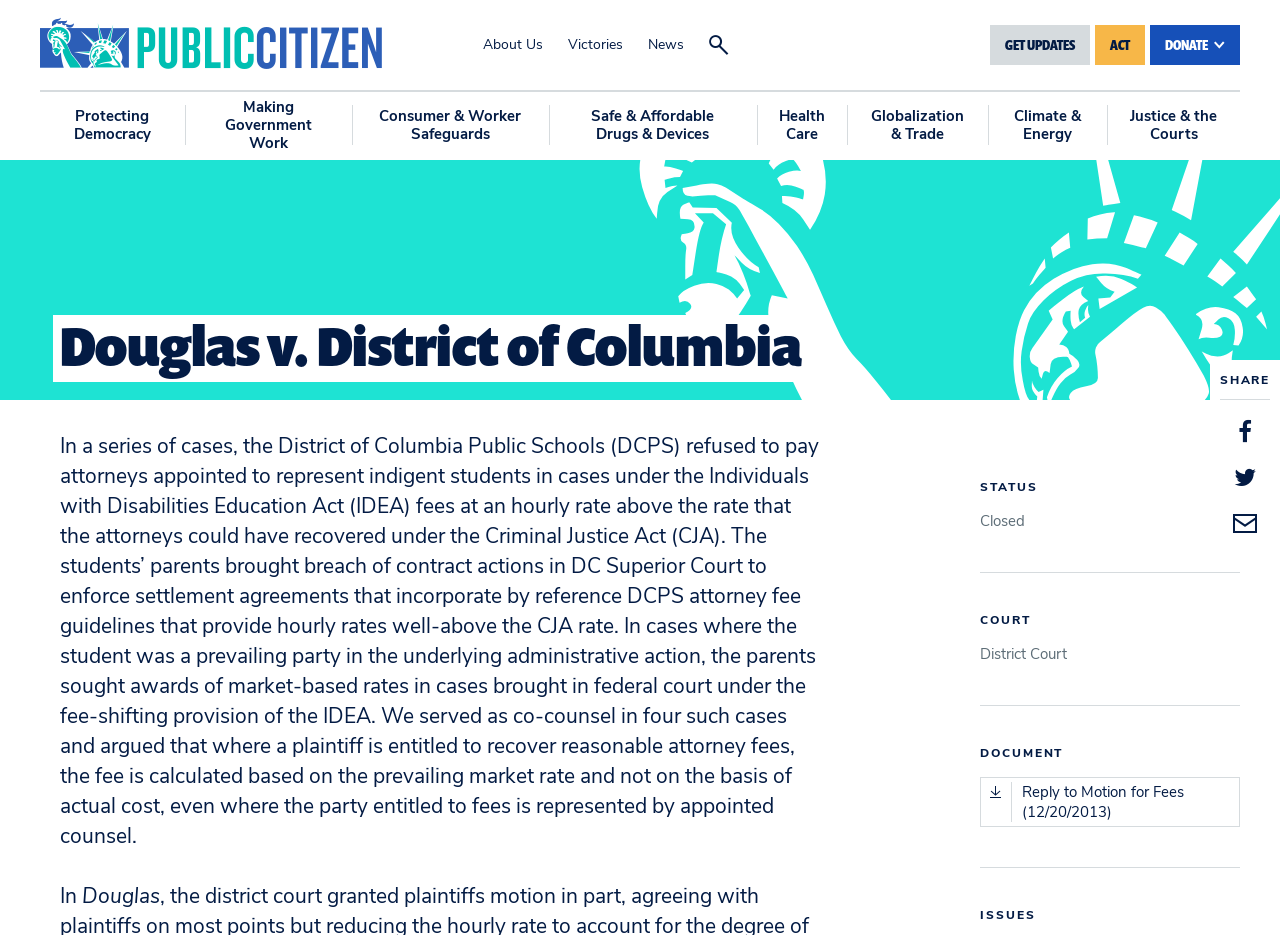Offer a thorough description of the webpage.

The webpage is about a court case, "Douglas v. District of Columbia", and is part of the Public Citizen website. At the top, there is a navigation menu with links to "About Us", "Victories", "News", "Search", "GET UPDATES", "ACT", and "DONATE". Below this menu, there are links to different areas of focus, such as "Protecting Democracy", "Making Government Work", and "Climate & Energy".

The main content of the page is divided into sections. The first section has a heading "Douglas v. District of Columbia" and a paragraph of text that describes the case. The text explains that the District of Columbia Public Schools refused to pay attorneys appointed to represent indigent students in cases under the Individuals with Disabilities Education Act (IDEA) fees at an hourly rate above the rate that the attorneys could have recovered under the Criminal Justice Act (CJA).

Below this section, there are four sections with headings "SHARE", "STATUS", "COURT", and "DOCUMENT". The "SHARE" section has links to share the page on Facebook, Twitter, and Email. The "STATUS" section indicates that the case is "Closed". The "COURT" section specifies that the case was in the "District Court". The "DOCUMENT" section has a link to a document titled "Reply to Motion for Fees (12/20/2013)". Finally, there is an "ISSUES" section at the bottom of the page.